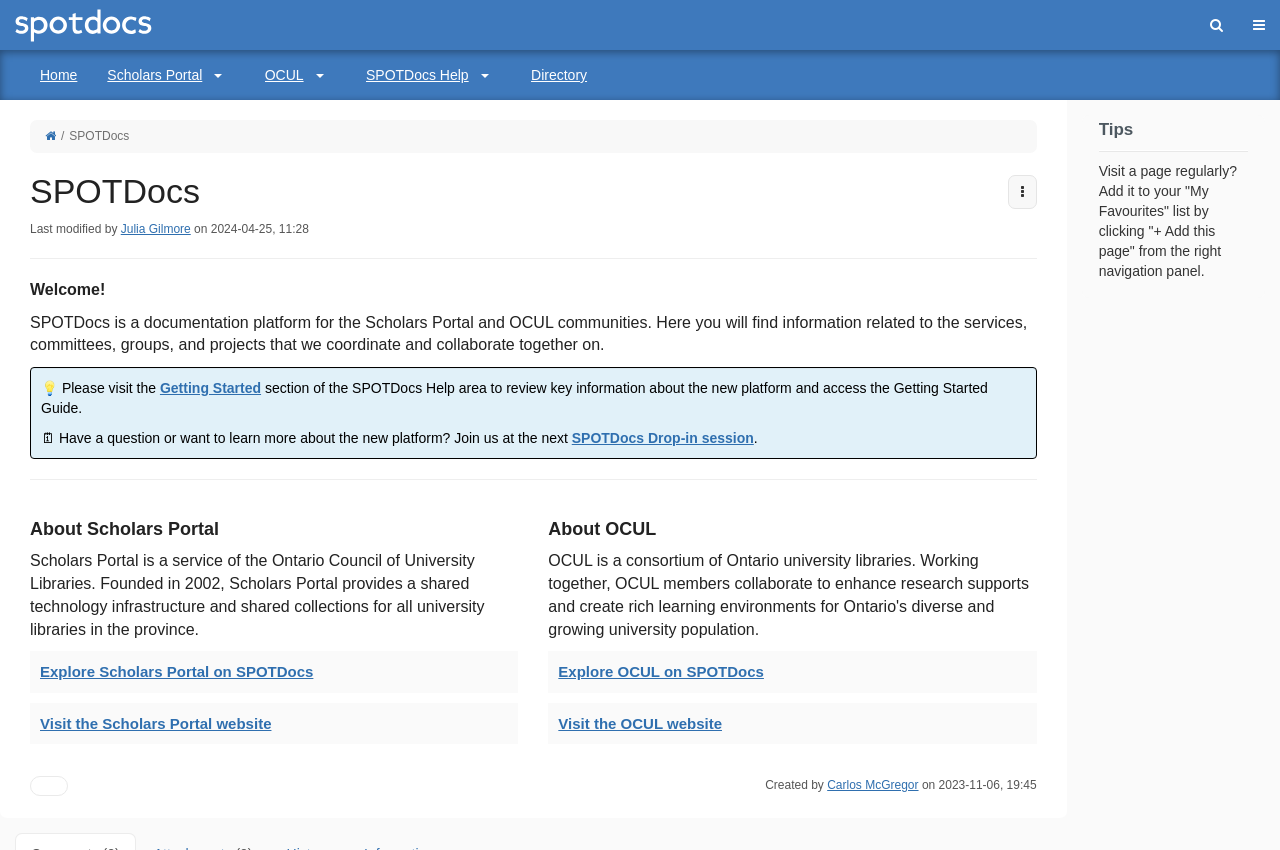Please specify the bounding box coordinates of the clickable section necessary to execute the following command: "View SPOTDocs Help".

[0.369, 0.074, 0.388, 0.102]